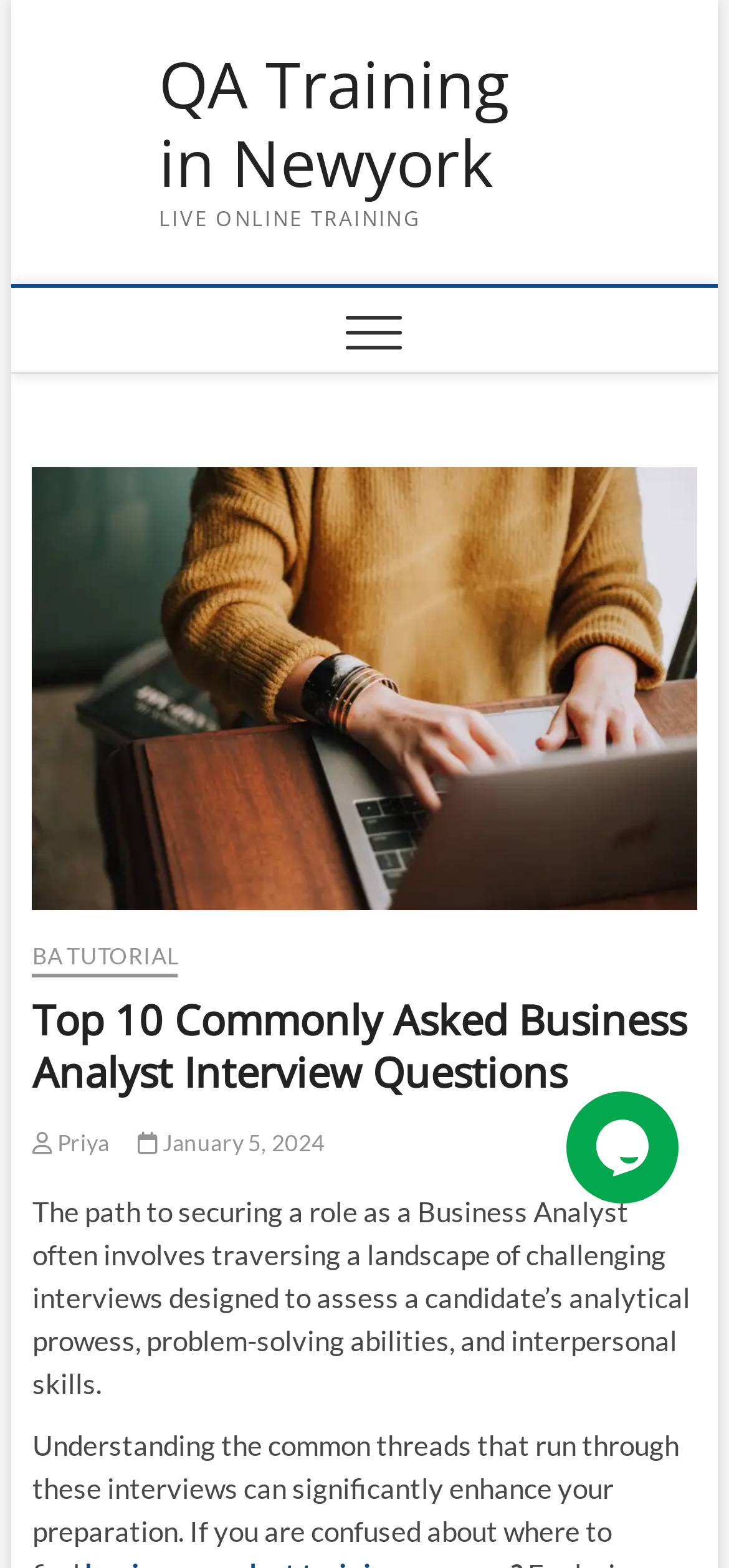Create a detailed narrative describing the layout and content of the webpage.

The webpage appears to be an article or blog post focused on Business Analyst interview questions. At the top, there is a heading "Top 10 Commonly Asked Business Analyst Interview Questions" which is also the title of the webpage. Below this heading, there is a link to "QA Training in Newyork" and a static text "LIVE ONLINE TRAINING" positioned to the right of the link.

On the left side of the page, there is a main menu navigation section with a button that can be expanded to reveal more options. Below the main menu, there is a large figure that takes up most of the left side of the page, containing an image related to Business Analyst interview questions.

Above the image, there are several links, including "BA TUTORIAL", and a heading "Top 10 Commonly Asked Business Analyst Interview Questions" which is repeated from the top of the page. There are also links to the author "Priya" and the date "January 5, 2024".

To the right of the image, there is a block of text that summarizes the path to securing a role as a Business Analyst, involving challenging interviews that assess analytical, problem-solving, and interpersonal skills.

At the bottom right corner of the page, there is a chat widget iframe.